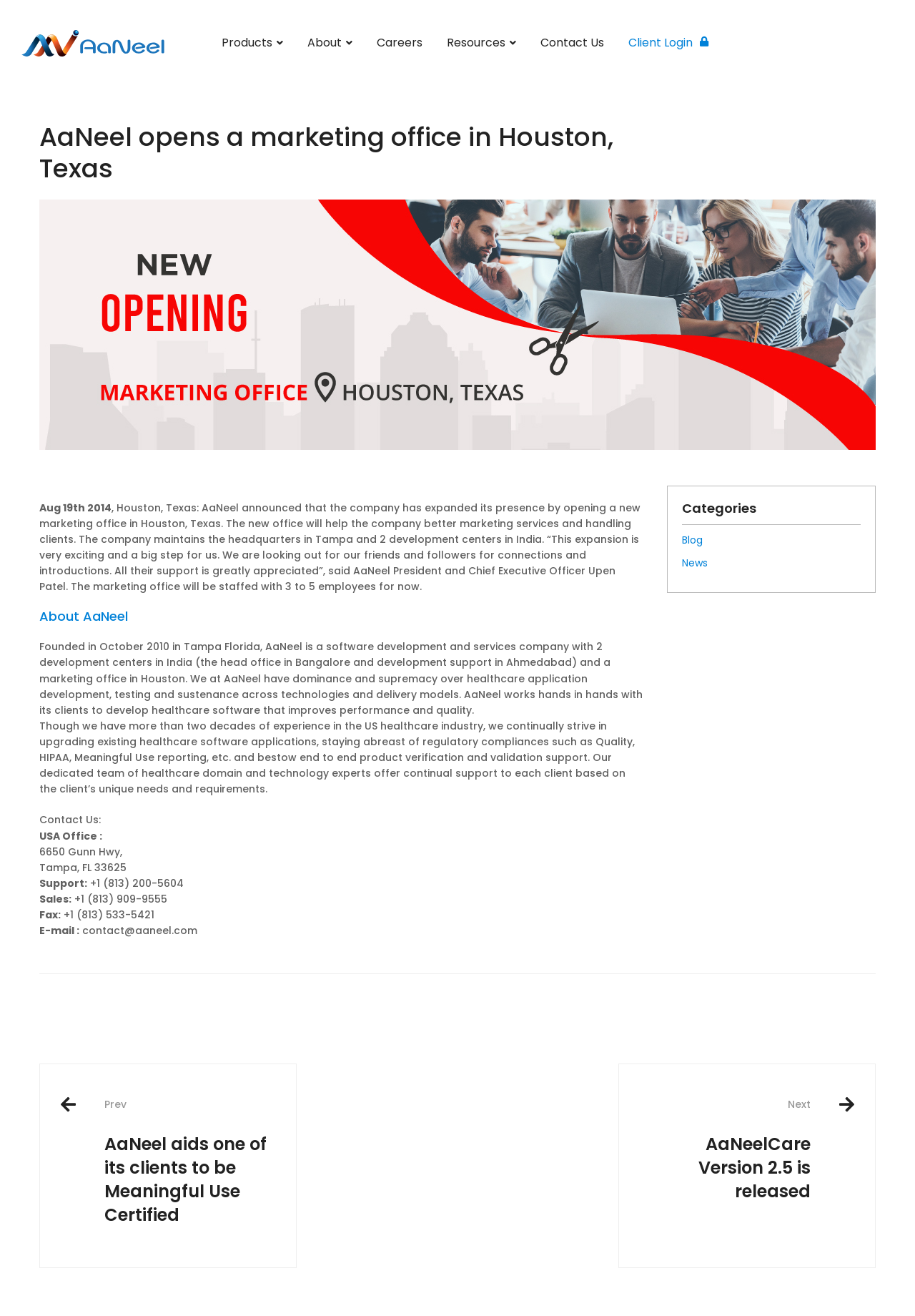Pinpoint the bounding box coordinates of the element to be clicked to execute the instruction: "View Products".

[0.23, 0.0, 0.321, 0.066]